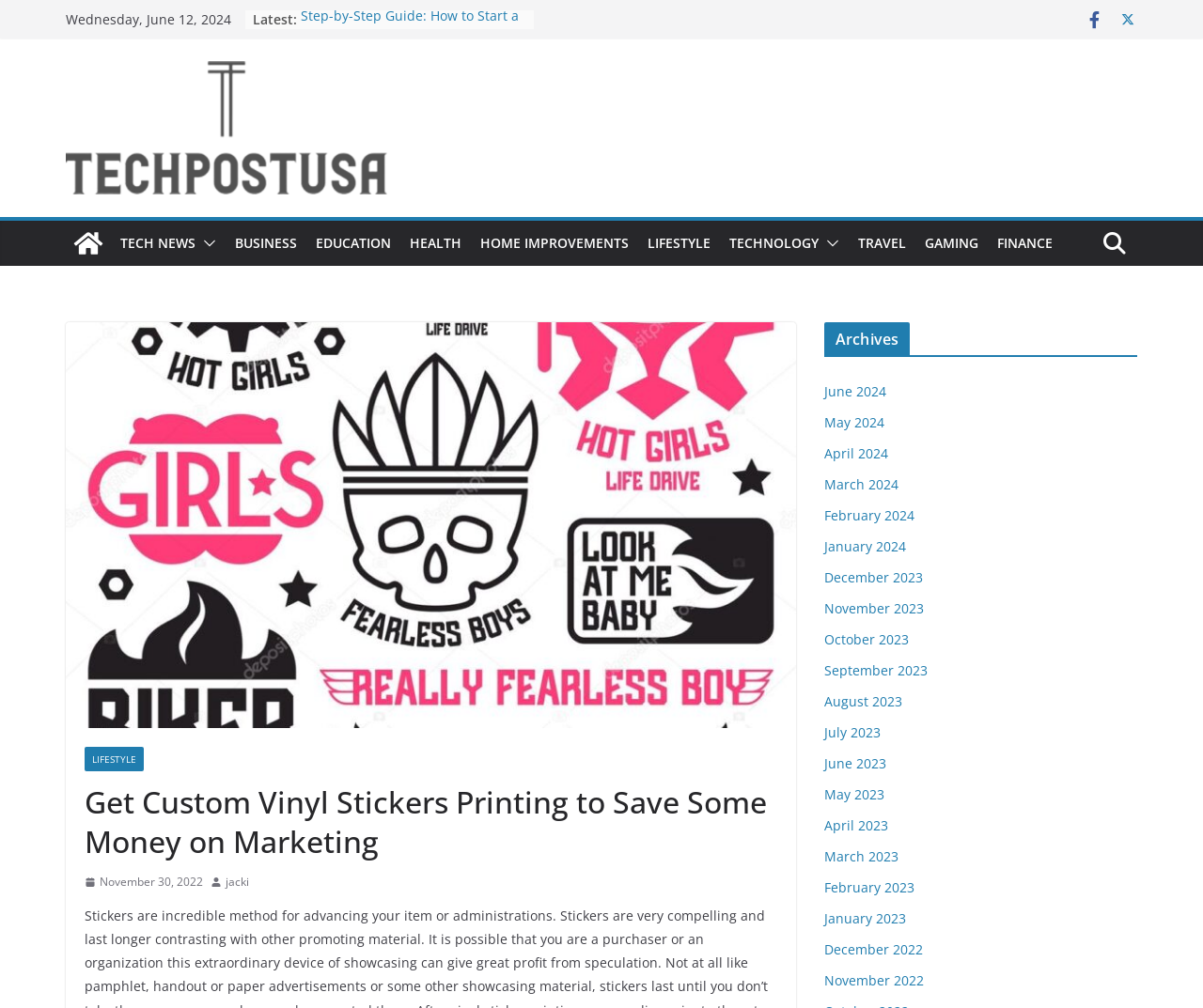From the webpage screenshot, predict the bounding box of the UI element that matches this description: "September 2023".

[0.685, 0.656, 0.771, 0.673]